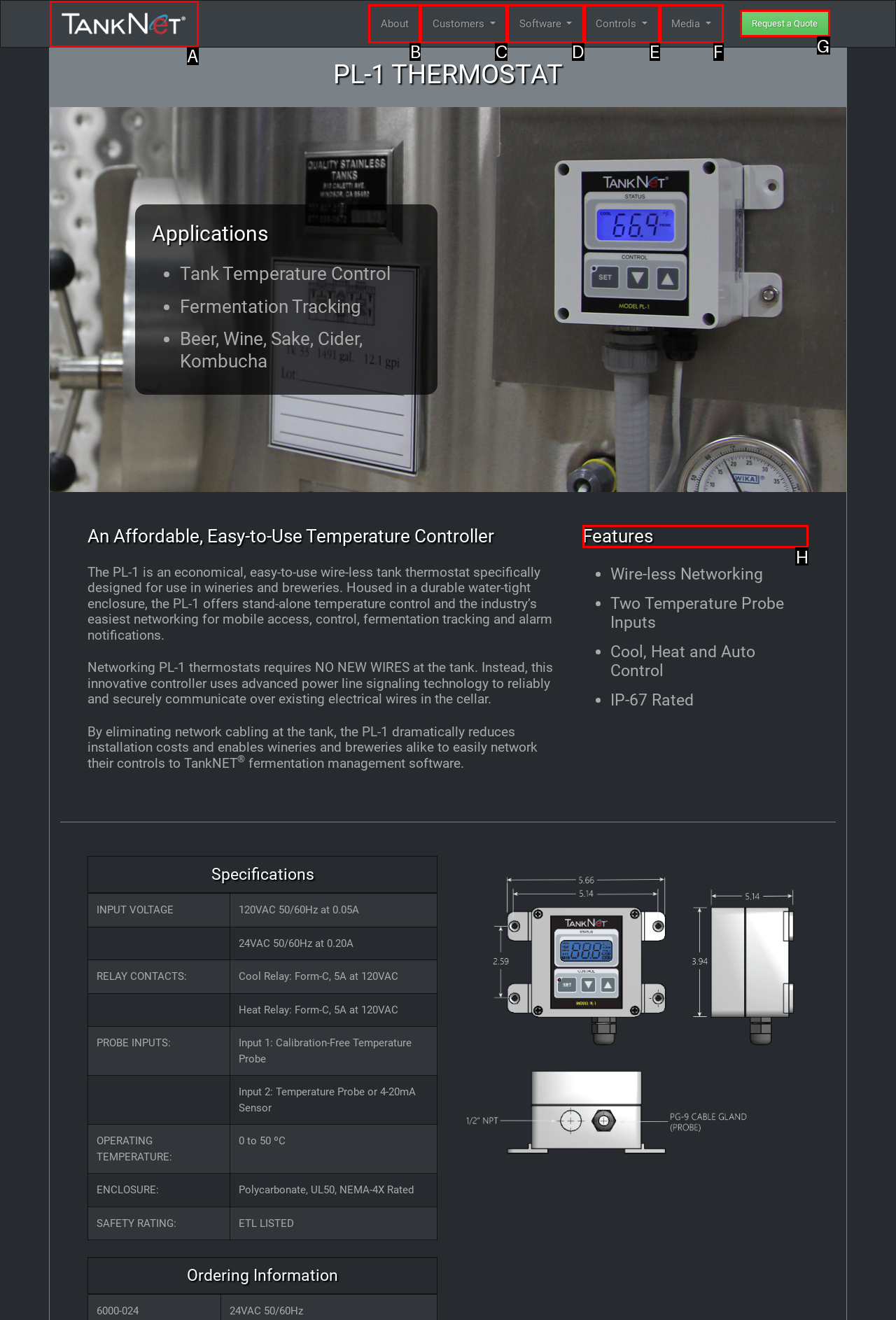Among the marked elements in the screenshot, which letter corresponds to the UI element needed for the task: View the features of the PL-1 thermostat?

H